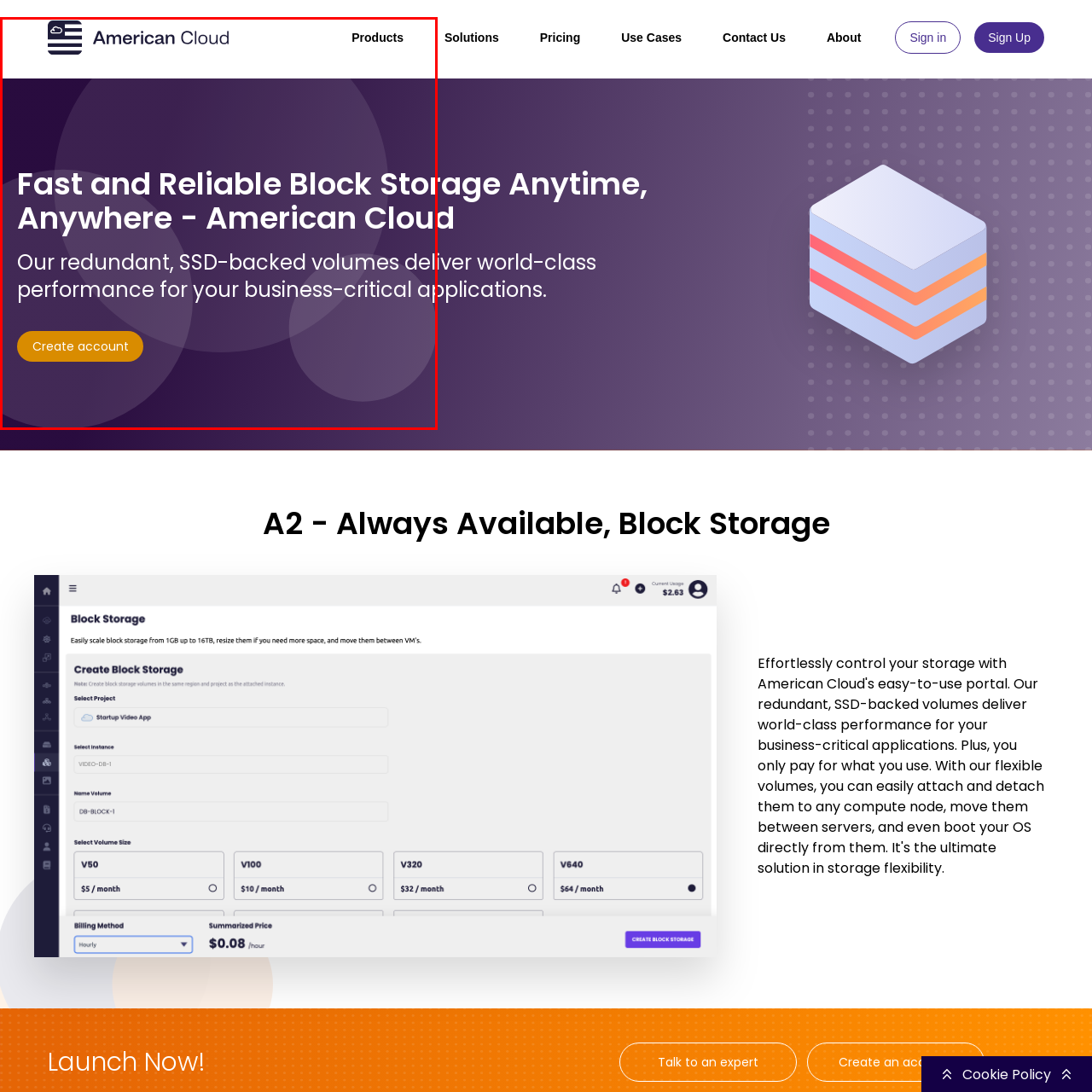Describe extensively the image content marked by the red bounding box.

This image showcases a visually engaging web banner from American Cloud, prominently featuring their slogan: "Fast and Reliable Block Storage Anytime, Anywhere." The design combines a modern aesthetic with dynamic graphics, including circular shapes in shades of purple and blue that evoke a sense of technology and reliability. 

At the center is a call-to-action button labeled "Create account," highlighting the importance of user engagement and the desire to onboard new customers. The text beneath the slogan emphasizes the efficiency of their services, stating, "Our redundant, SSD-backed volumes deliver world-class performance for your business-critical applications." This reinforces the message of reliability and high performance, appealing to potential users looking for robust cloud storage solutions. Overall, the banner successfully blends visual appeal with informative content, aiming to attract and retain customers while showcasing American Cloud's services.